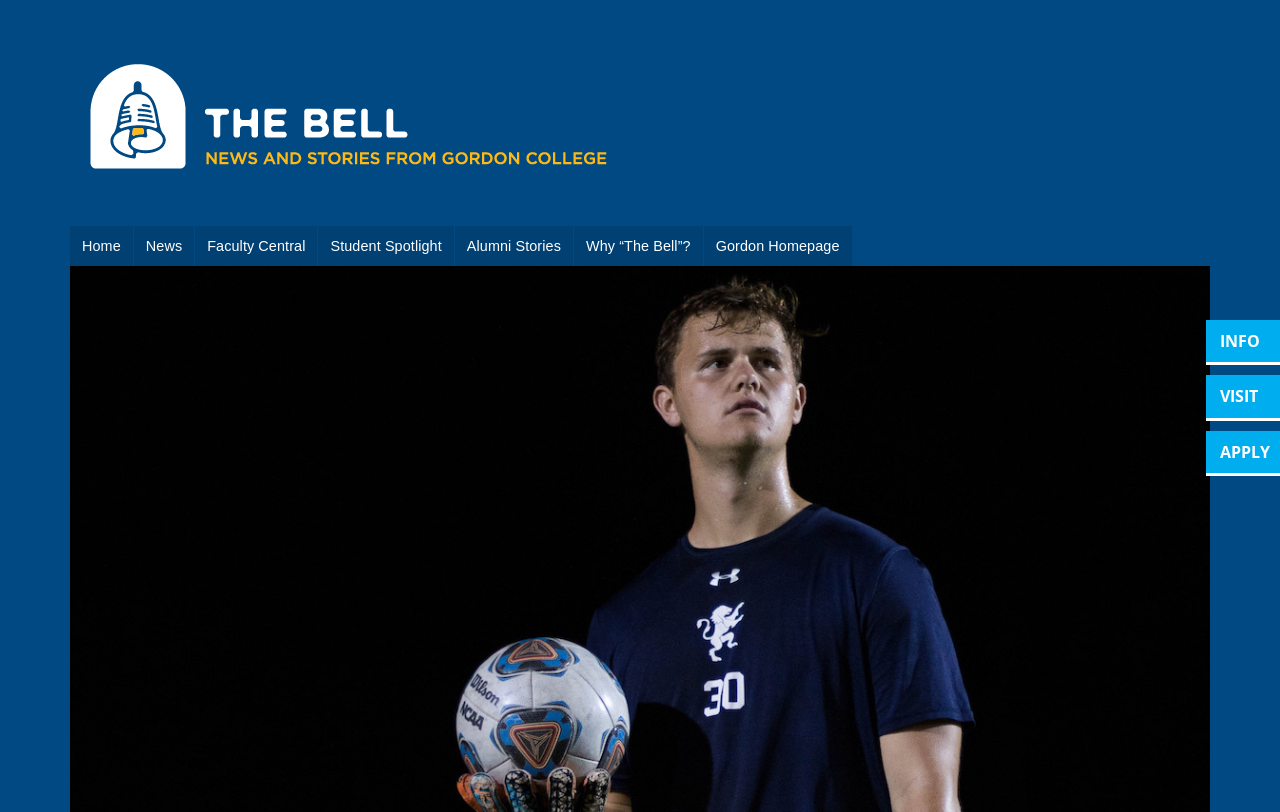Locate the coordinates of the bounding box for the clickable region that fulfills this instruction: "visit the website".

[0.942, 0.394, 1.0, 0.45]